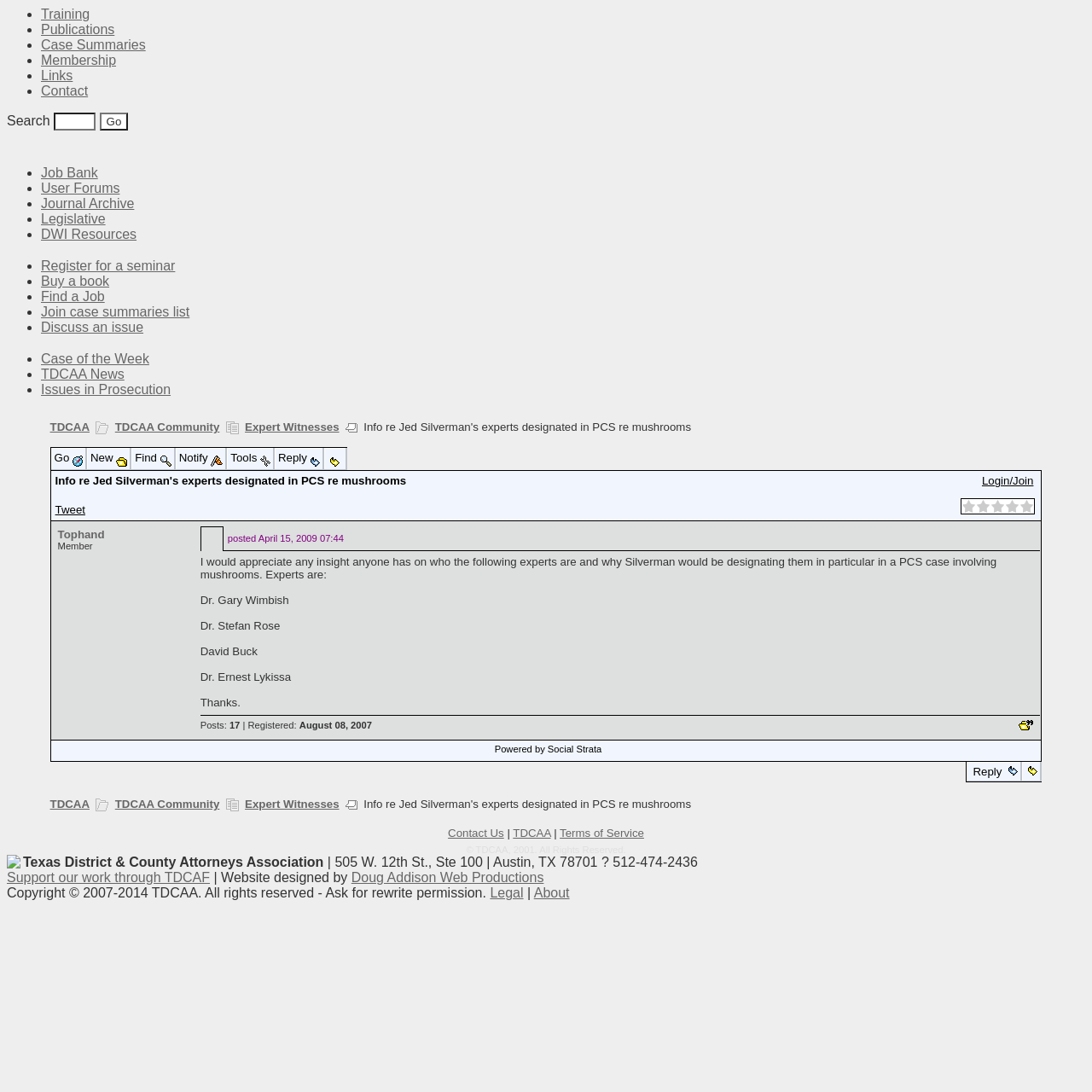Using the provided element description "Issues in Prosecution", determine the bounding box coordinates of the UI element.

[0.038, 0.35, 0.156, 0.363]